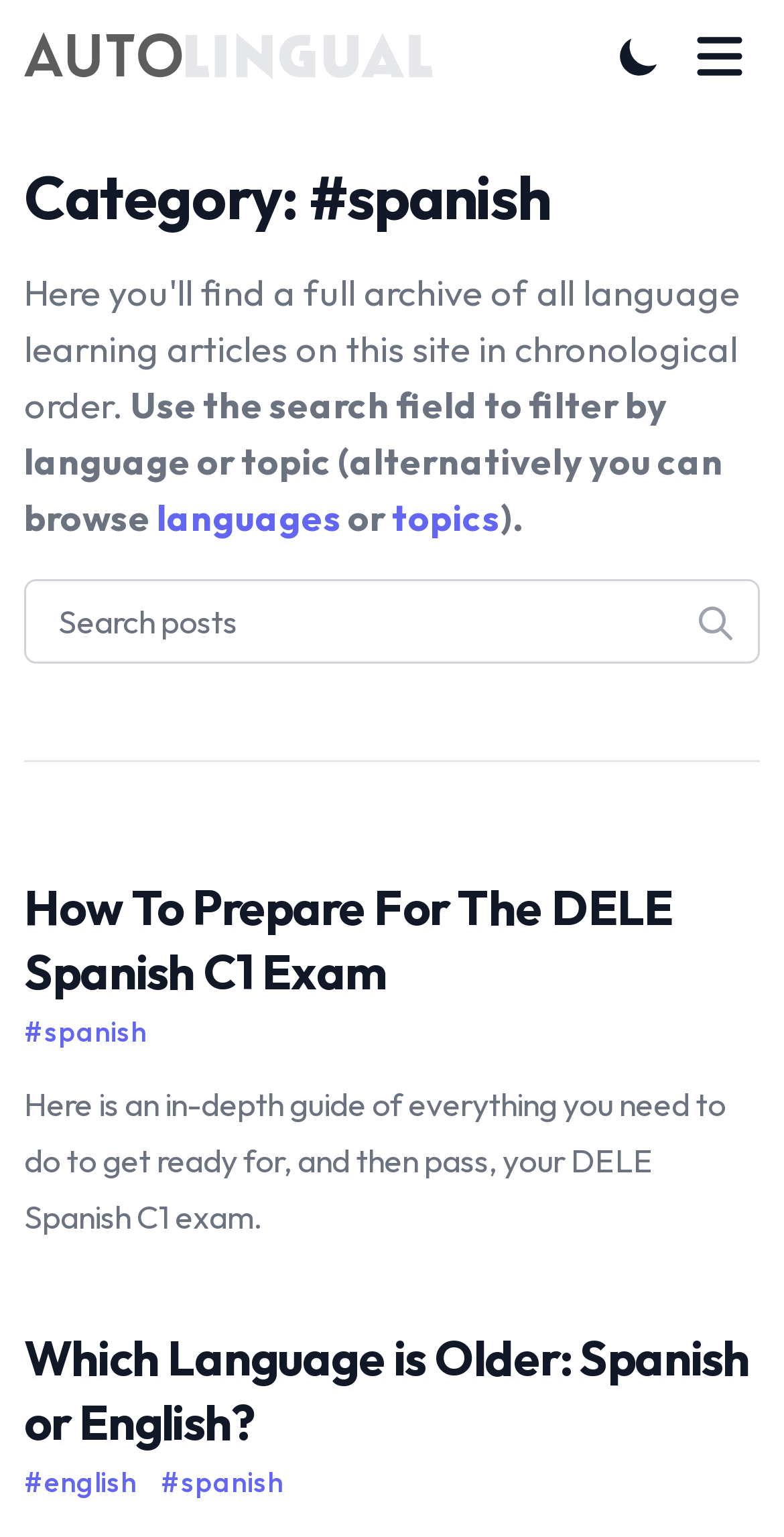What is the topic of the second article?
Using the image as a reference, answer the question with a short word or phrase.

Language comparison